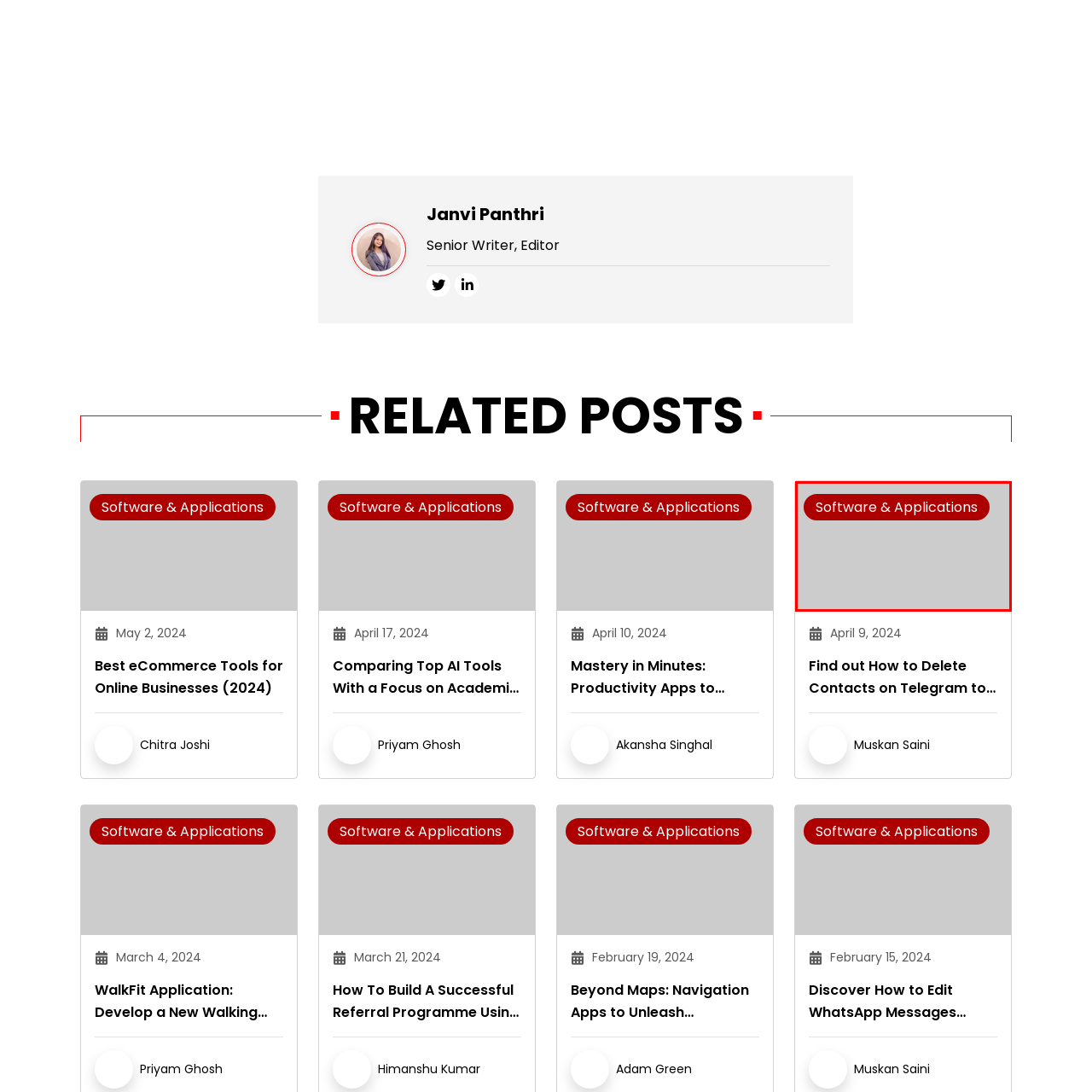Observe the image enclosed by the red rectangle, What is the purpose of the banner?
 Give a single word or phrase as your answer.

To direct readers